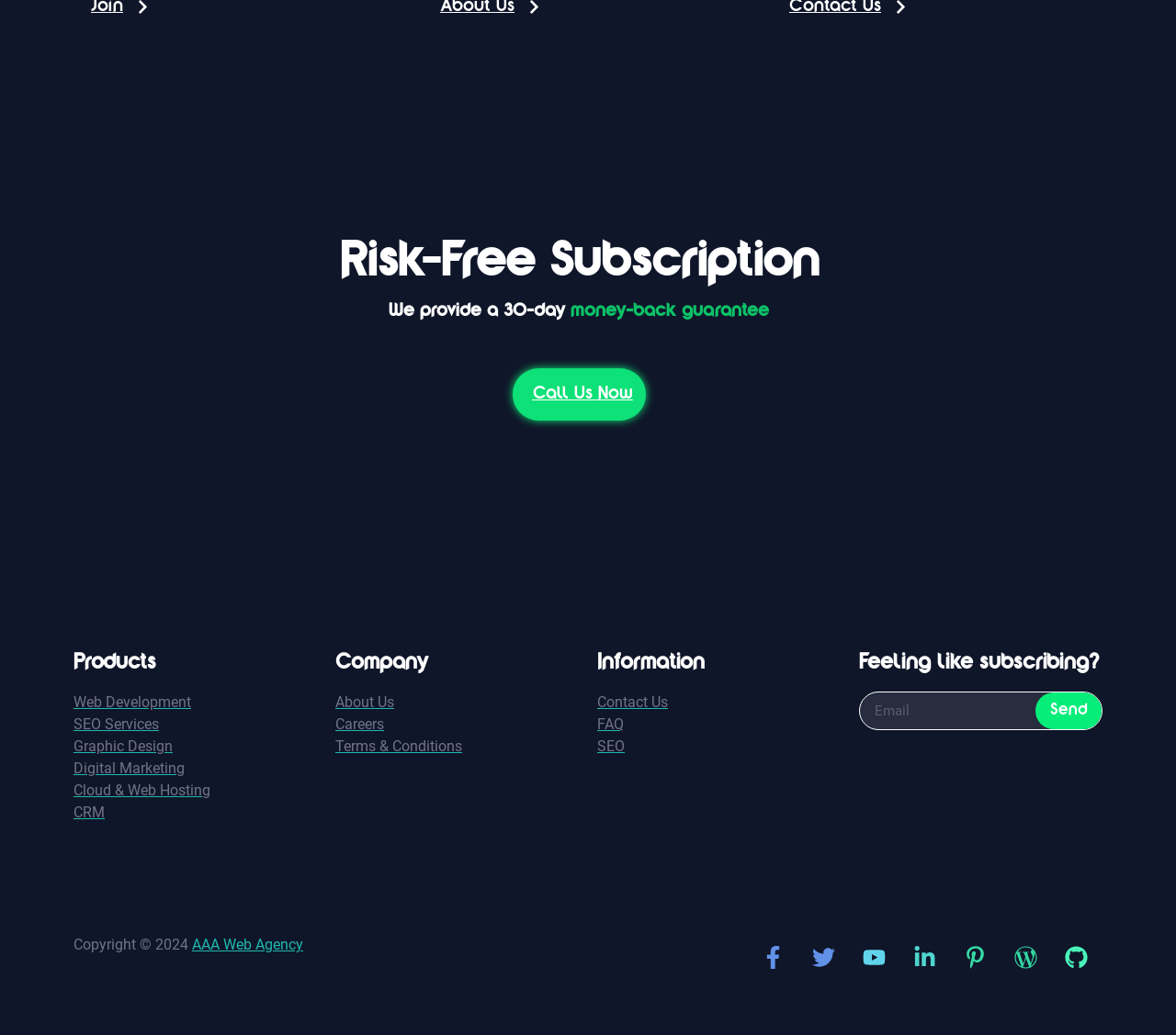Please respond to the question using a single word or phrase:
How many links are under the 'Products' heading?

5